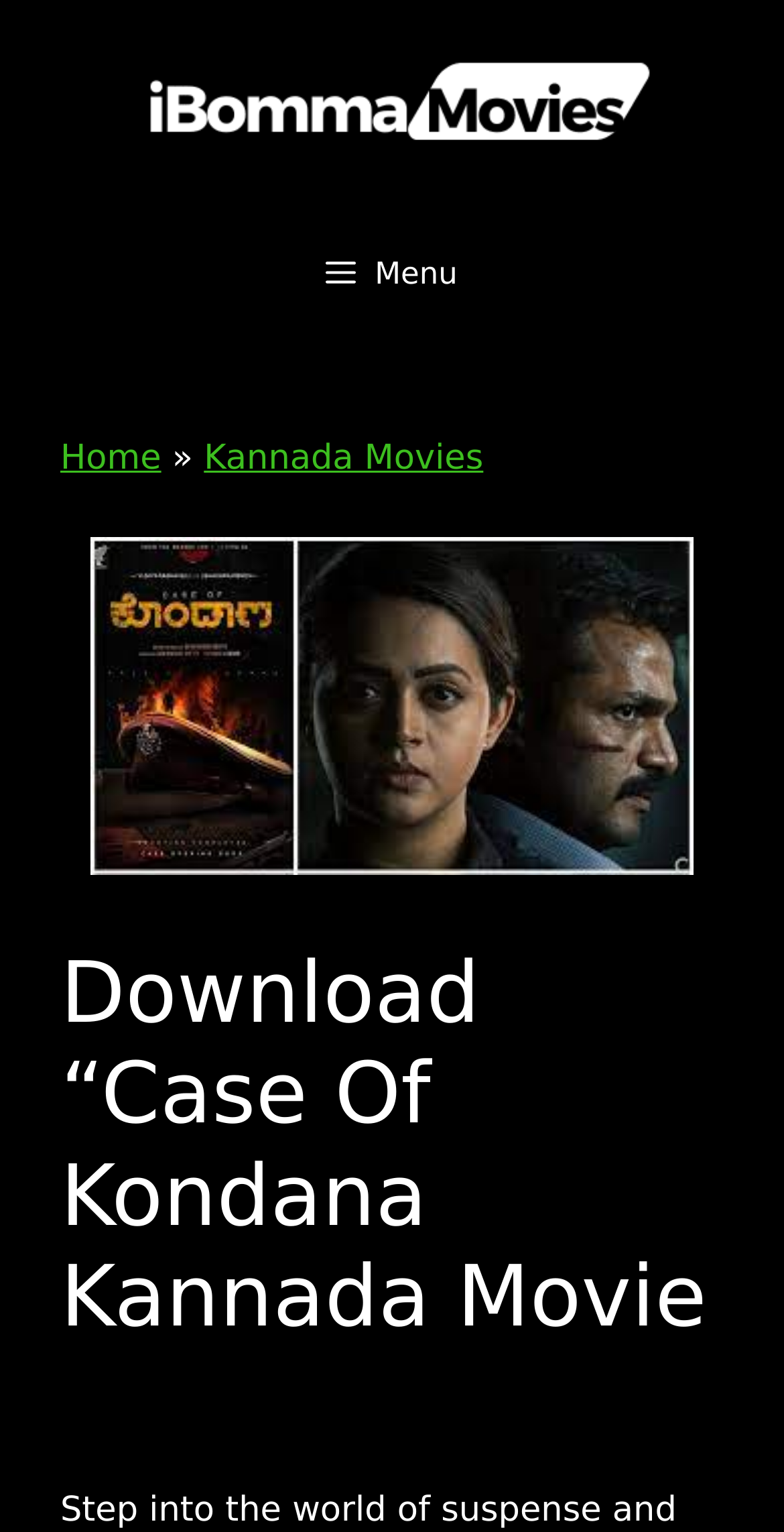Please analyze the image and provide a thorough answer to the question:
When was the movie released?

The release date of the movie can be found in the time section, which mentions '9 February 2024'.